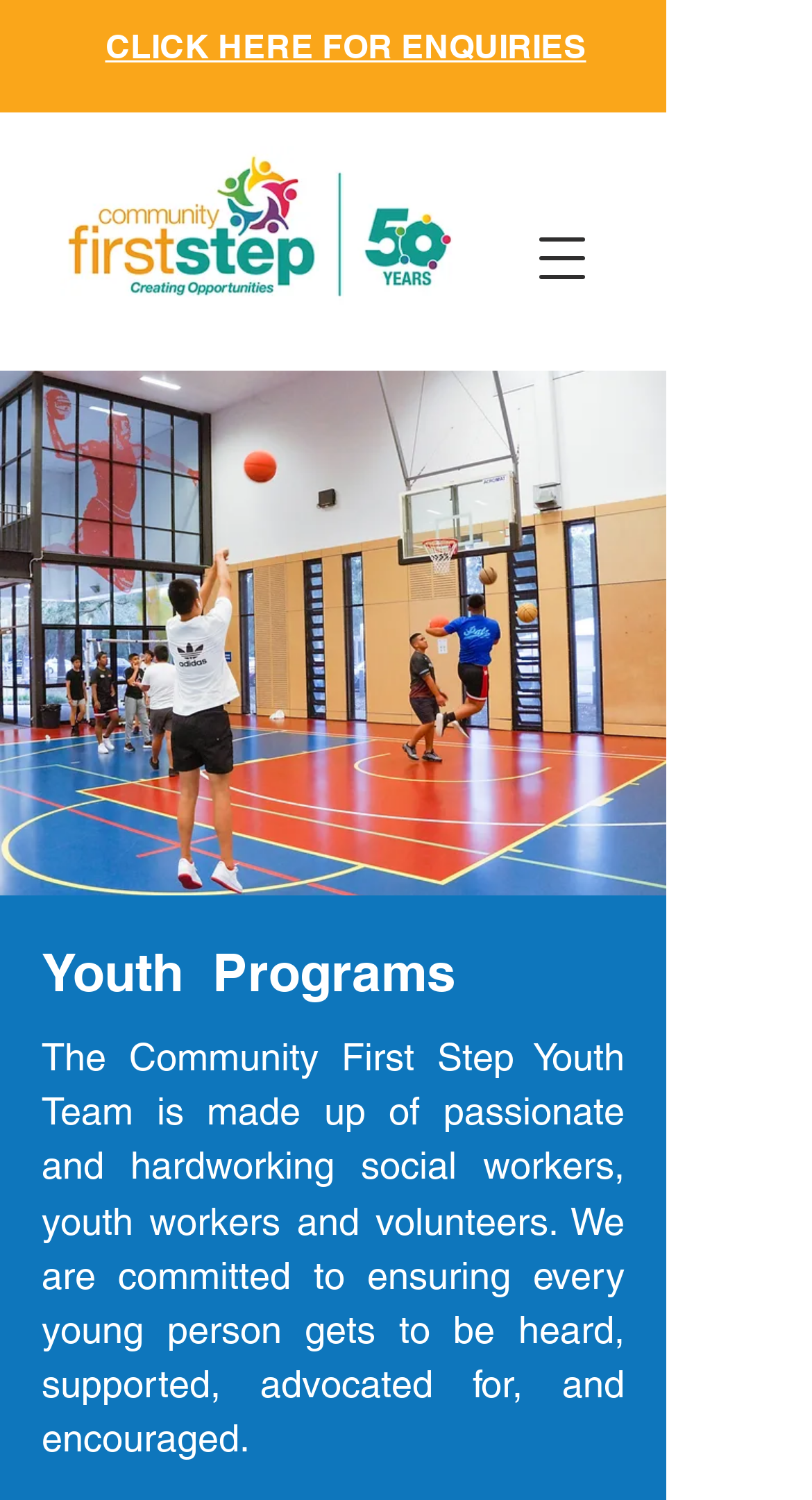What can be found on the webpage?
By examining the image, provide a one-word or phrase answer.

Youth programs information